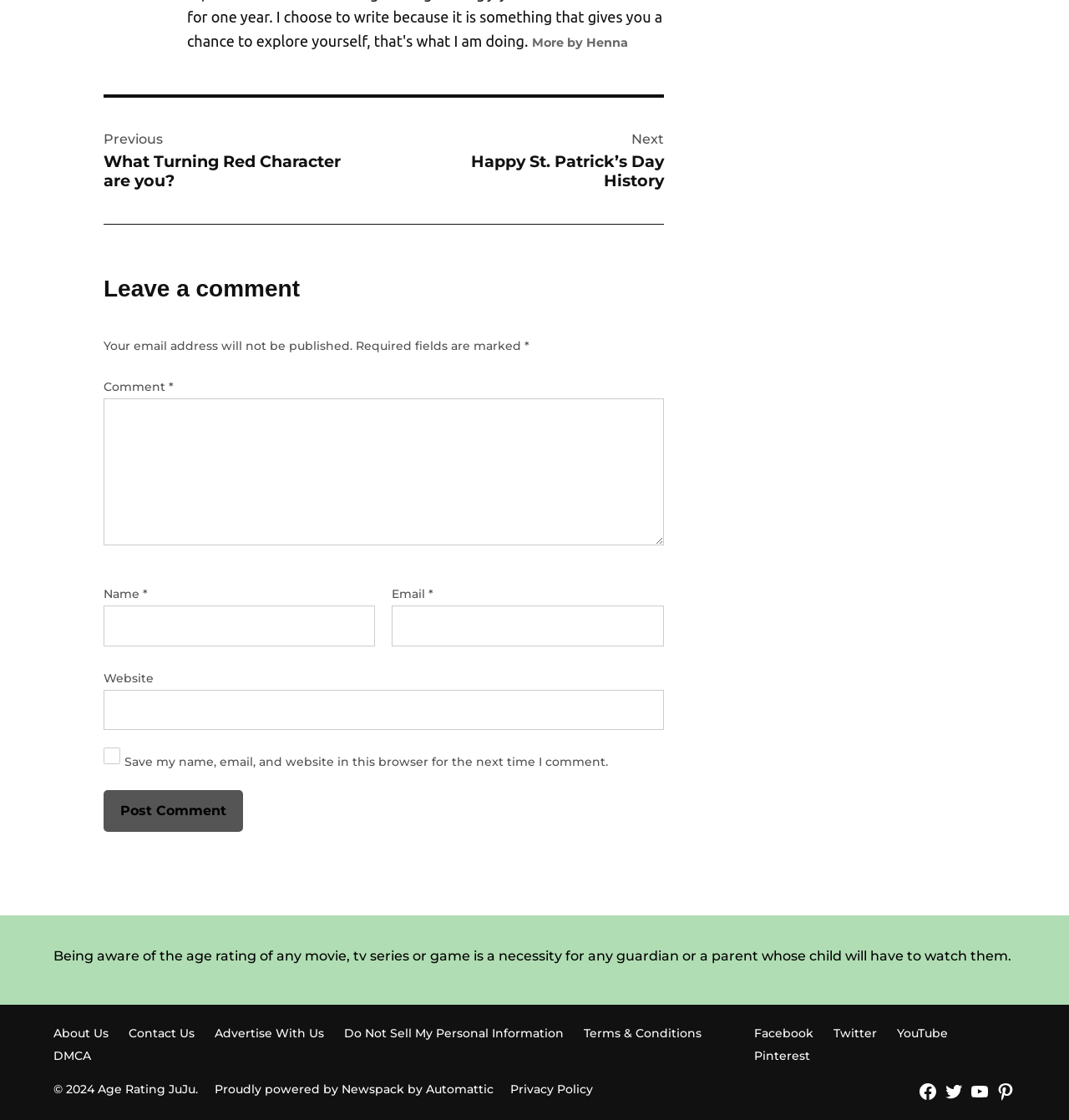Specify the bounding box coordinates of the area that needs to be clicked to achieve the following instruction: "Leave a comment".

[0.097, 0.245, 0.621, 0.27]